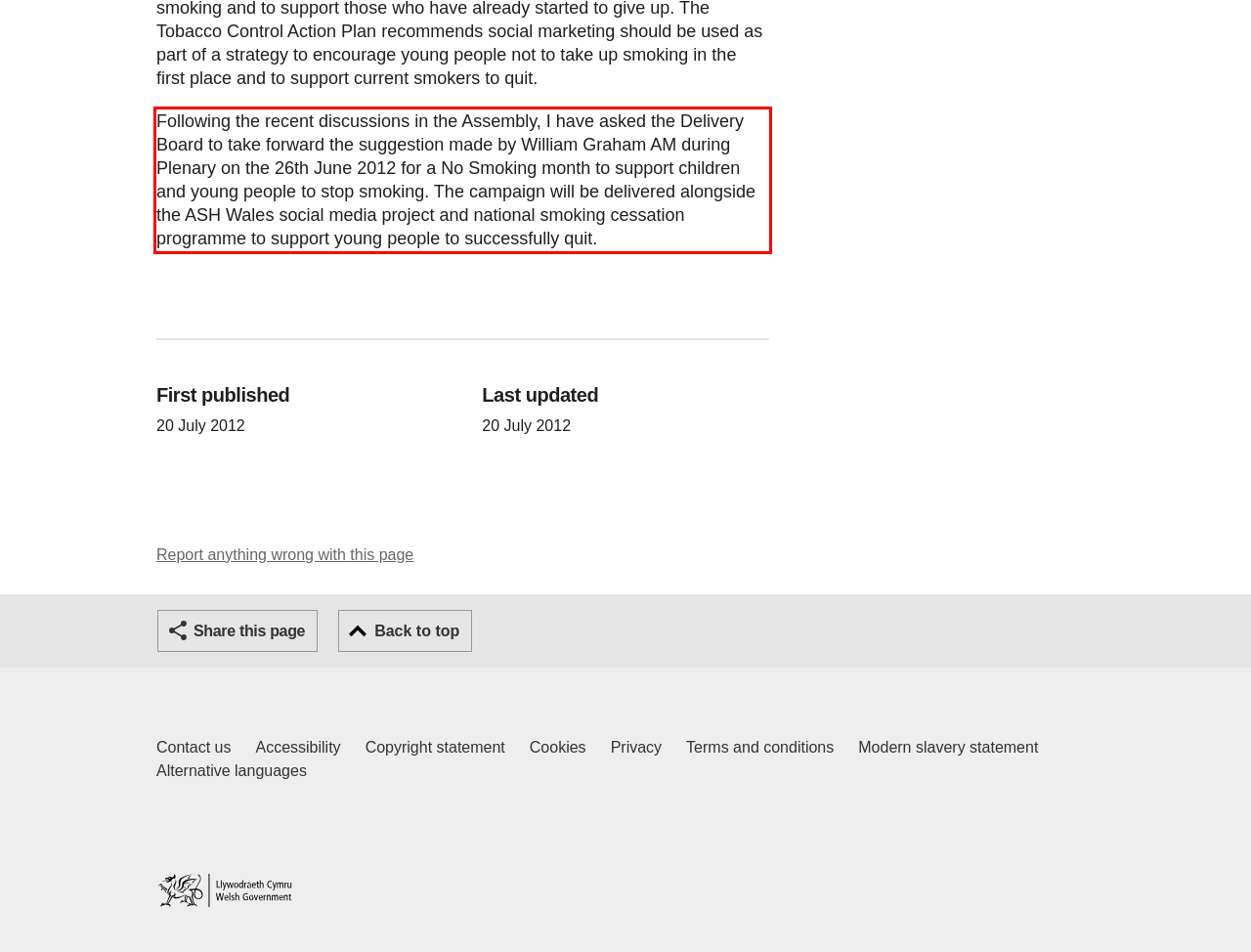There is a UI element on the webpage screenshot marked by a red bounding box. Extract and generate the text content from within this red box.

Following the recent discussions in the Assembly, I have asked the Delivery Board to take forward the suggestion made by William Graham AM during Plenary on the 26th June 2012 for a No Smoking month to support children and young people to stop smoking. The campaign will be delivered alongside the ASH Wales social media project and national smoking cessation programme to support young people to successfully quit.